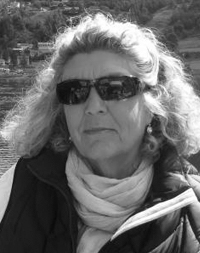Using the information in the image, give a detailed answer to the following question: Where did Andrea E. Leland's artistic journey begin?

According to the caption, Leland's artistic journey began at the School of the Art Institute in Chicago, where she transitioned from painting to film in the 1980s.